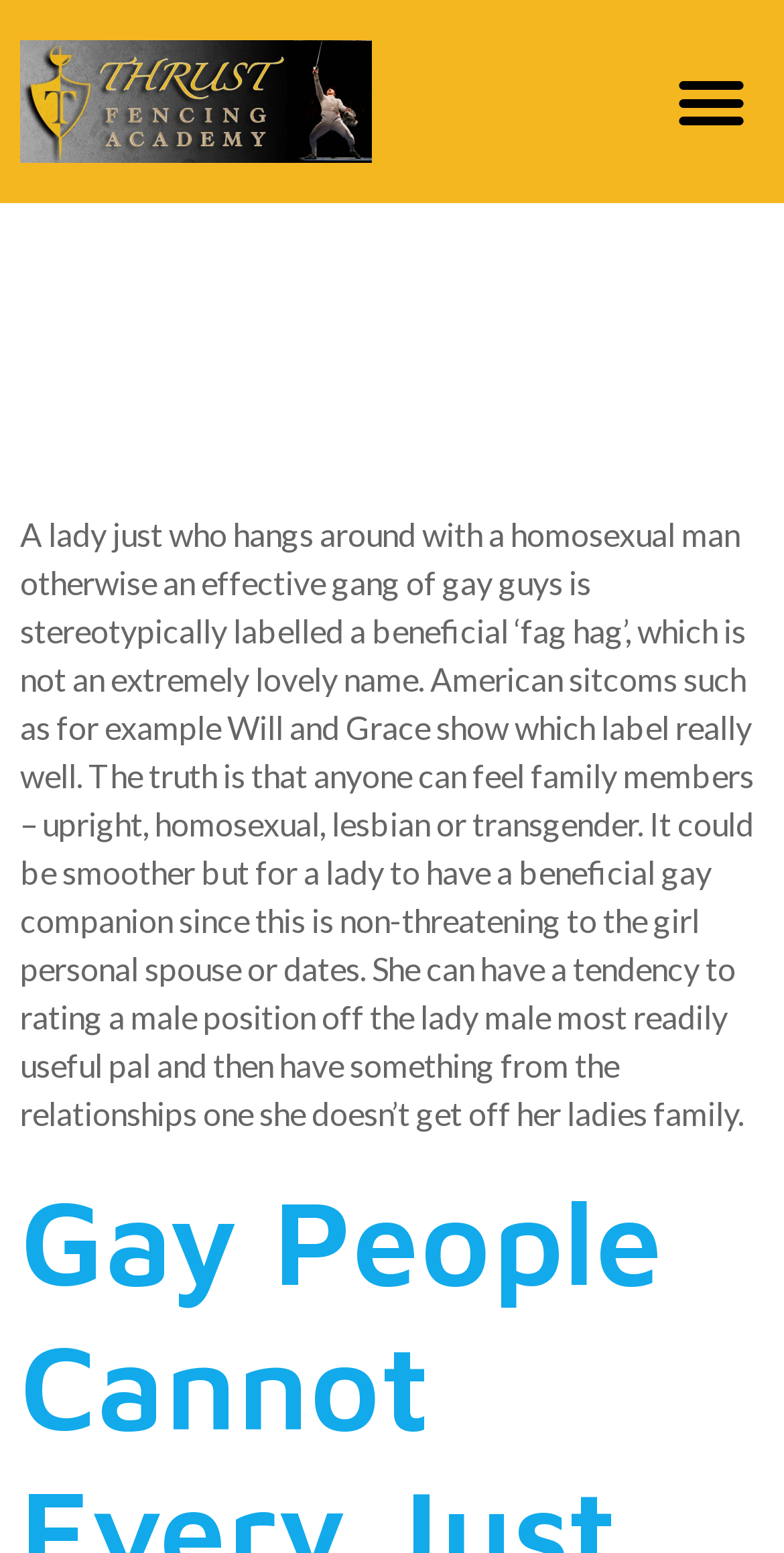Determine the bounding box coordinates for the UI element with the following description: "Menu". The coordinates should be four float numbers between 0 and 1, represented as [left, top, right, bottom].

[0.84, 0.031, 0.974, 0.099]